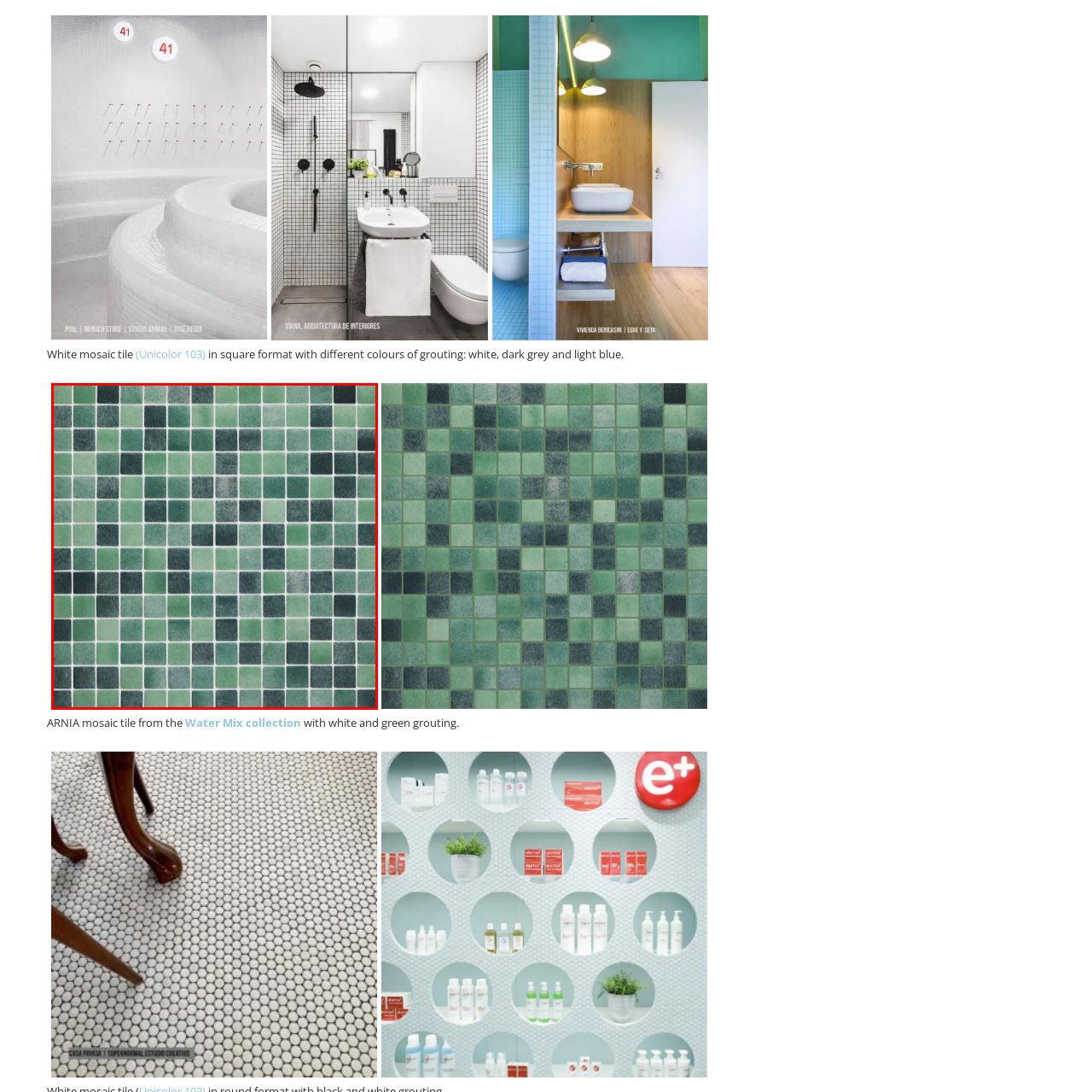View the image surrounded by the red border, What is the shape of the individual tiles?
 Answer using a single word or phrase.

Small square